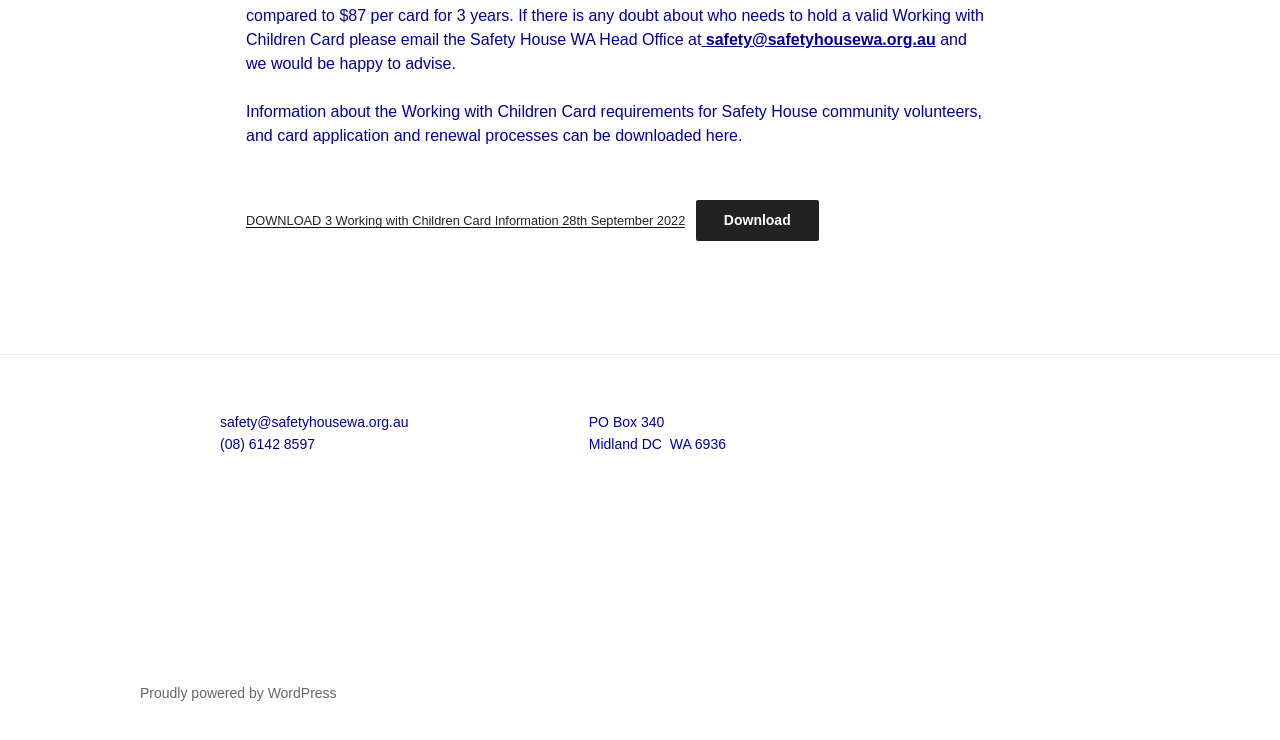Find the bounding box of the web element that fits this description: "Download".

[0.544, 0.27, 0.64, 0.325]